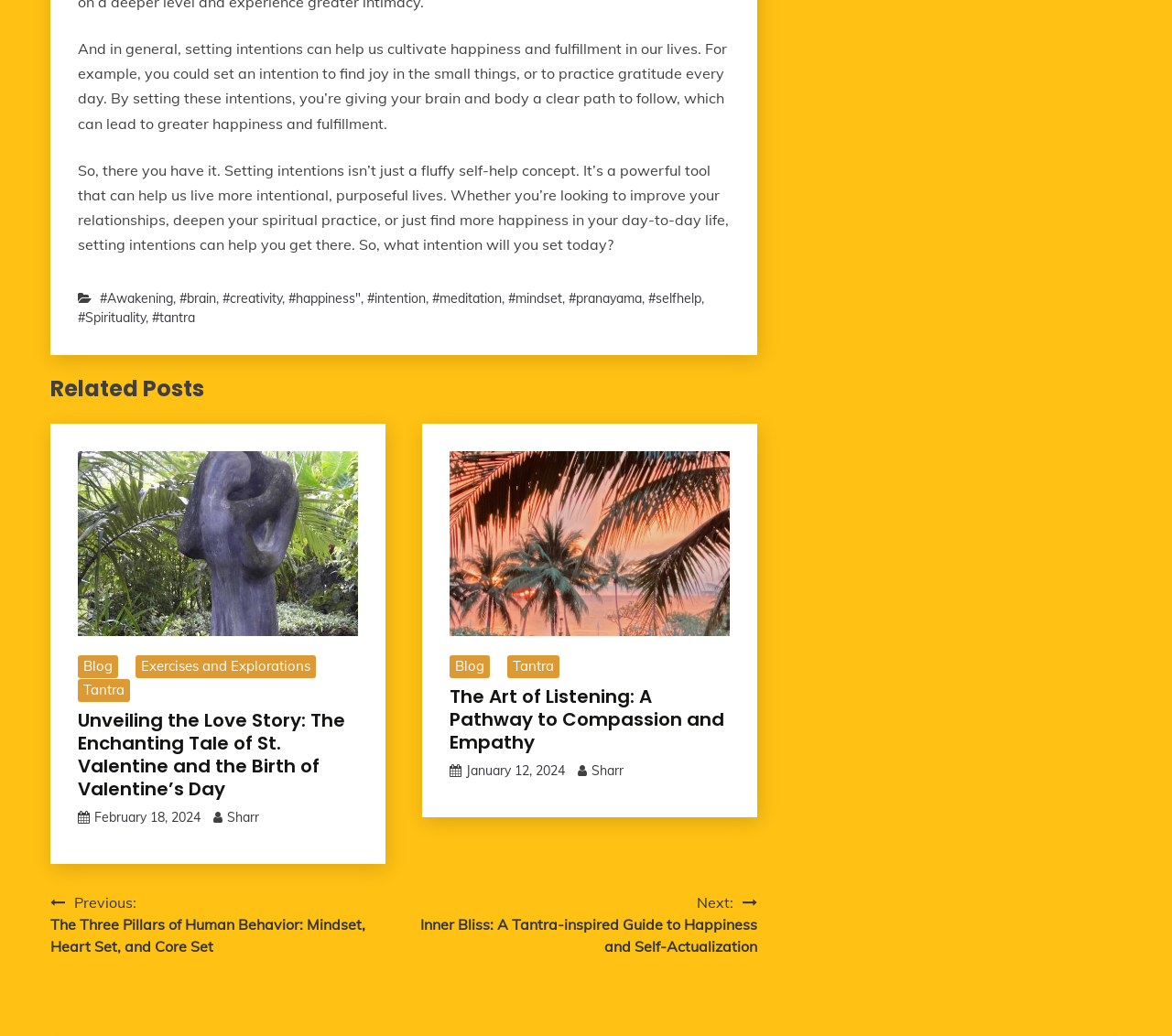Please provide a one-word or phrase answer to the question: 
What is the category of the link '#tantra'?

Tantra